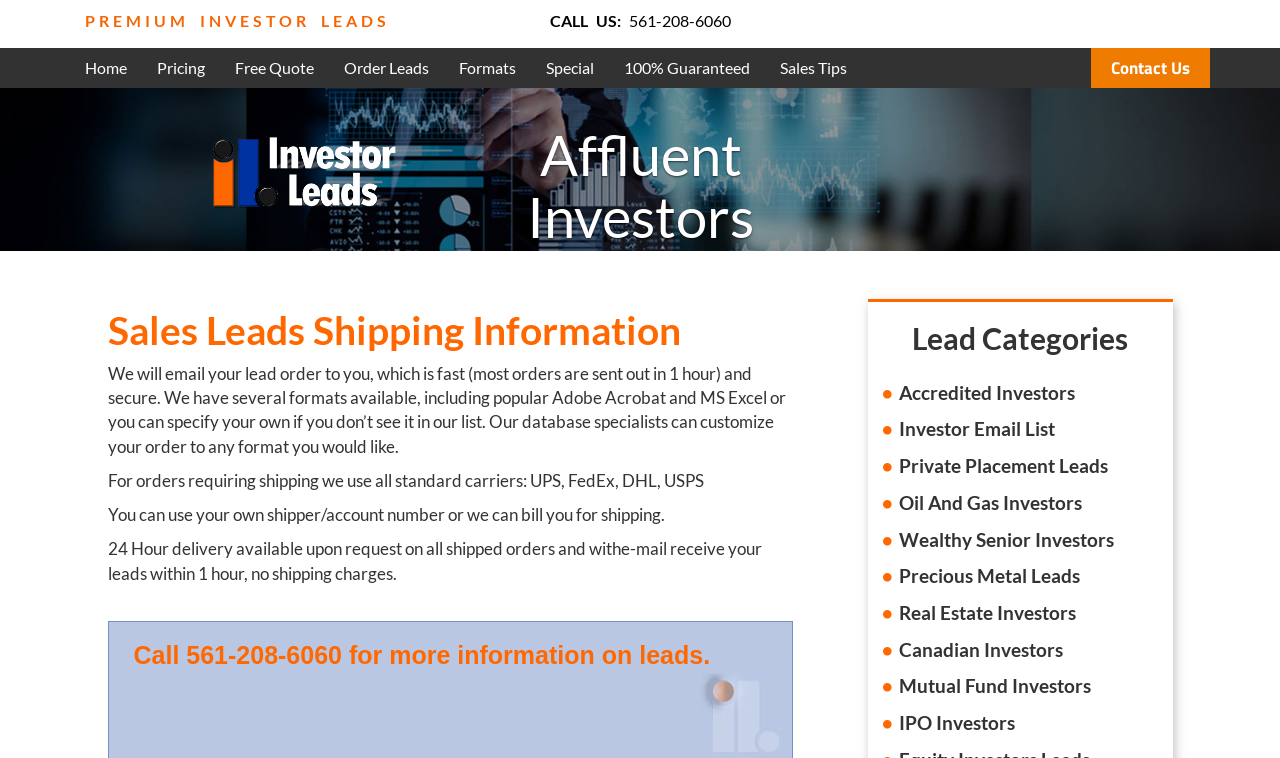With reference to the screenshot, provide a detailed response to the question below:
What shipping carriers are used for orders?

I found the shipping carriers by reading the text under the 'Sales Leads Shipping Information' heading, which says 'For orders requiring shipping we use all standard carriers: UPS, FedEx, DHL, USPS.' This text is located in the middle of the webpage.